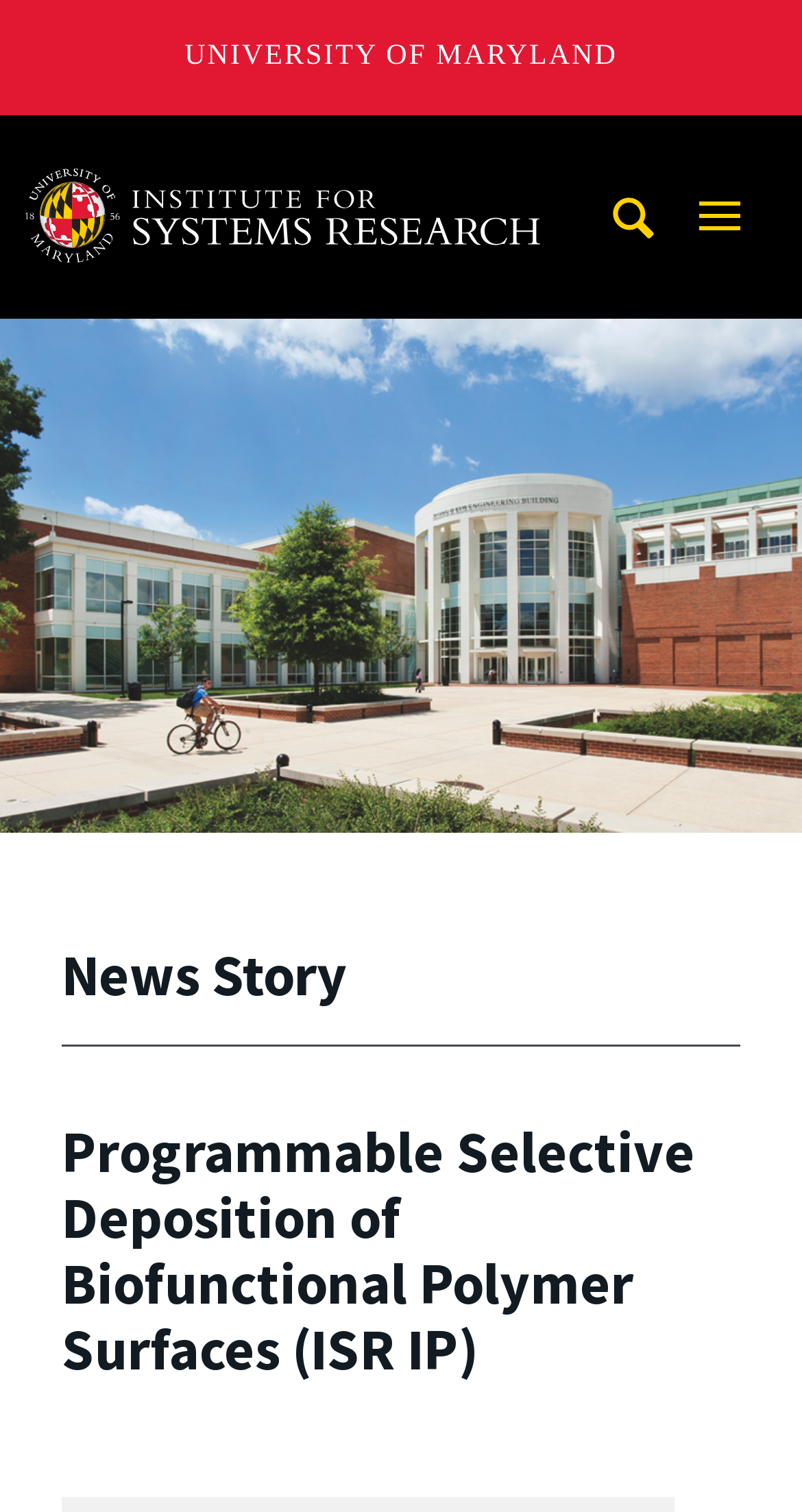Refer to the element description University of Maryland and identify the corresponding bounding box in the screenshot. Format the coordinates as (top-left x, top-left y, bottom-right x, bottom-right y) with values in the range of 0 to 1.

[0.23, 0.013, 0.77, 0.065]